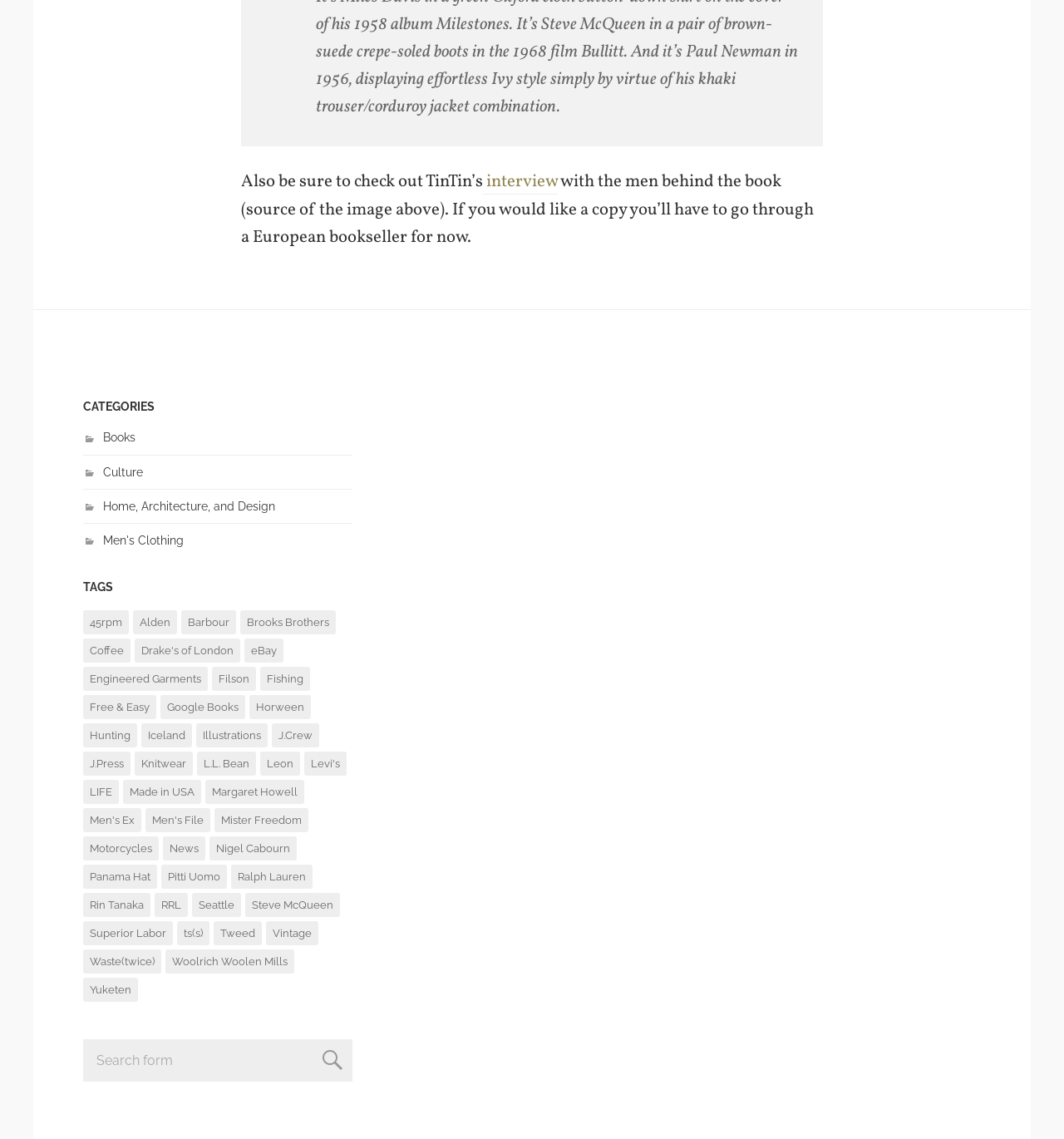Please identify the bounding box coordinates of the element I need to click to follow this instruction: "Explore the 'Culture' category".

[0.097, 0.408, 0.134, 0.42]